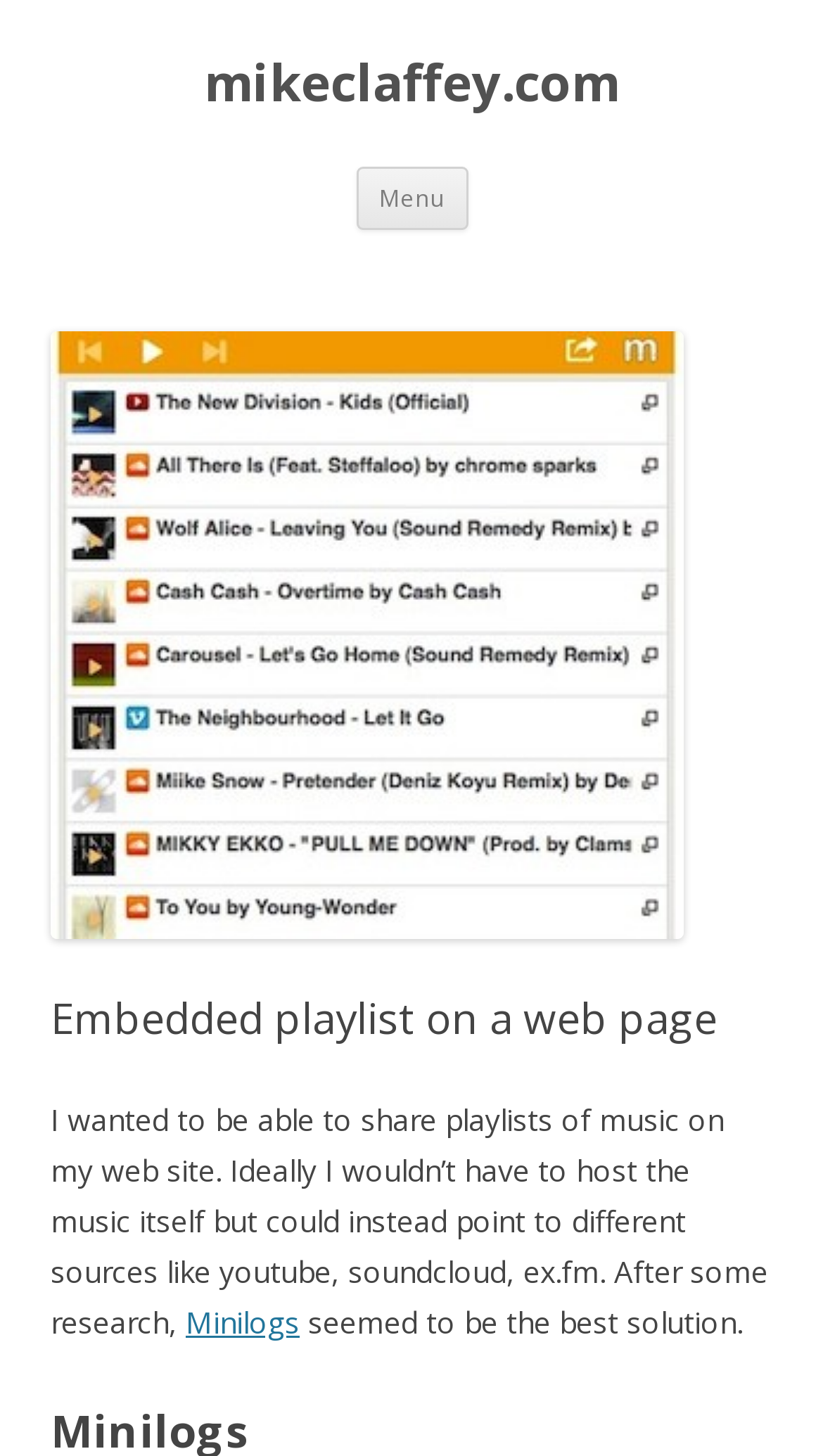Give a short answer using one word or phrase for the question:
What is the author trying to share on the website?

playlists of music